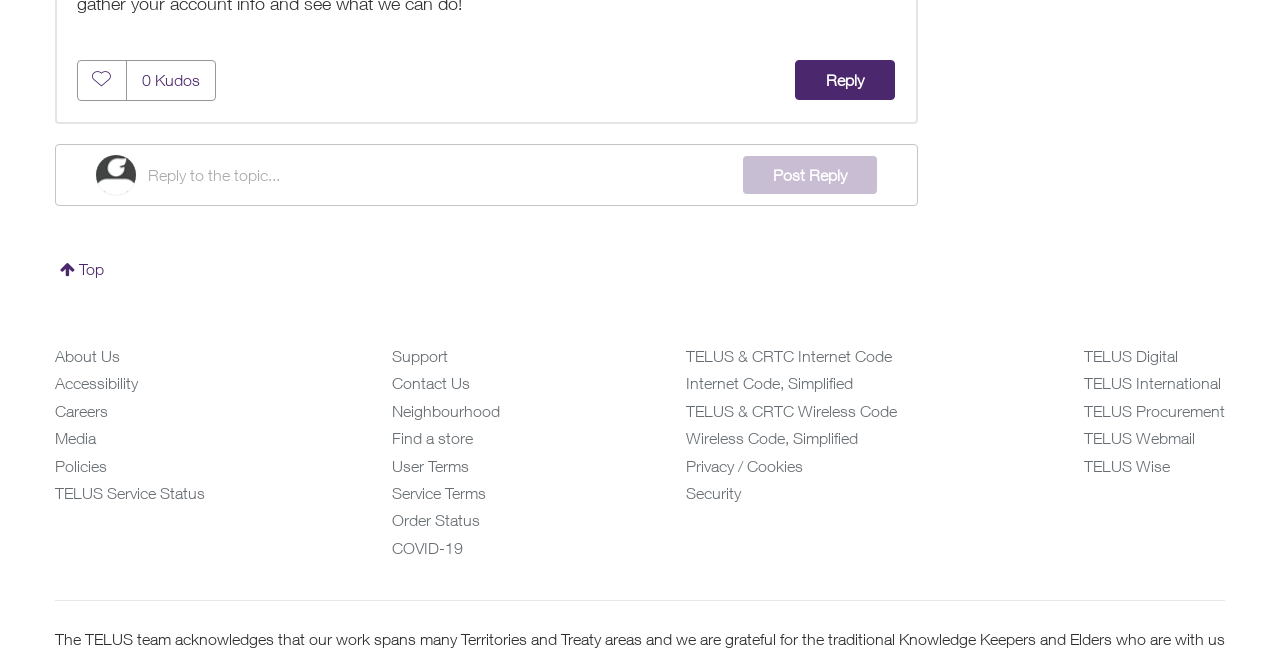Identify the bounding box of the HTML element described here: "TELUS & CRTC Wireless Code". Provide the coordinates as four float numbers between 0 and 1: [left, top, right, bottom].

[0.536, 0.608, 0.701, 0.635]